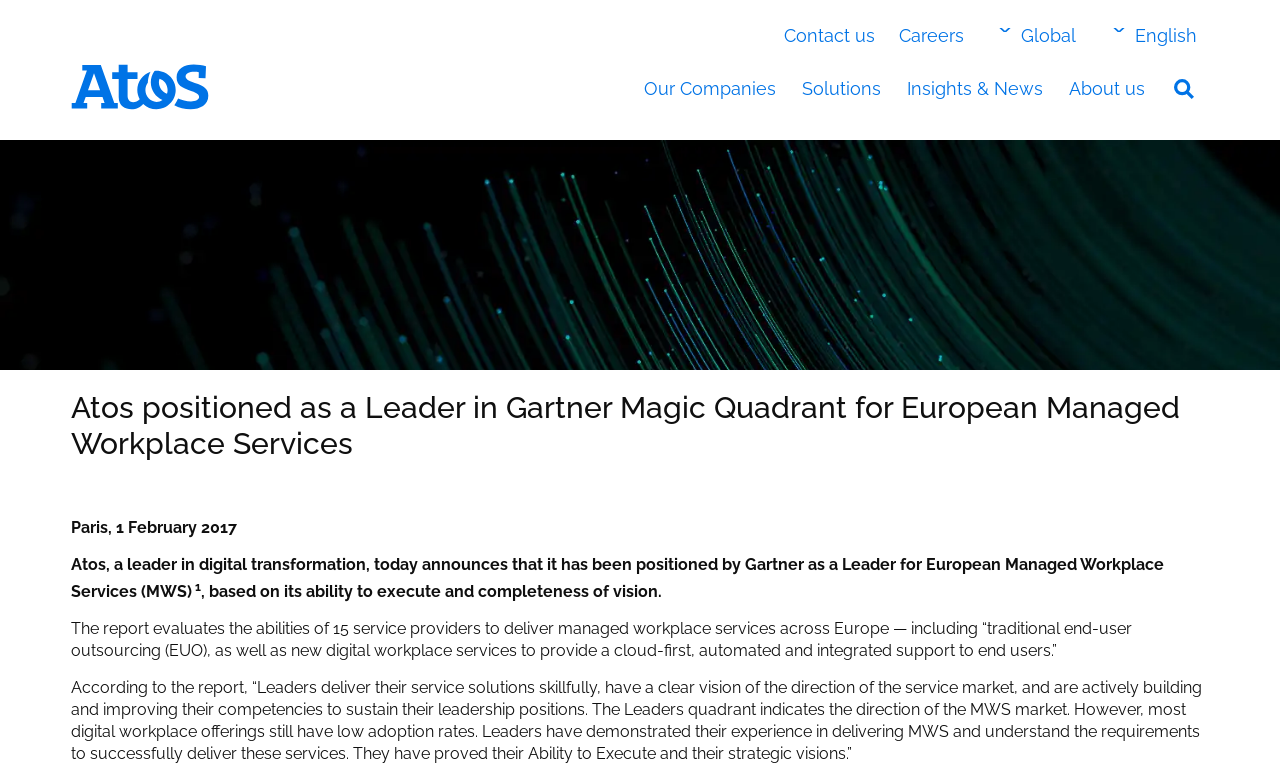Please determine the bounding box coordinates of the element to click in order to execute the following instruction: "View Atos Group homepage". The coordinates should be four float numbers between 0 and 1, specified as [left, top, right, bottom].

[0.055, 0.084, 0.163, 0.144]